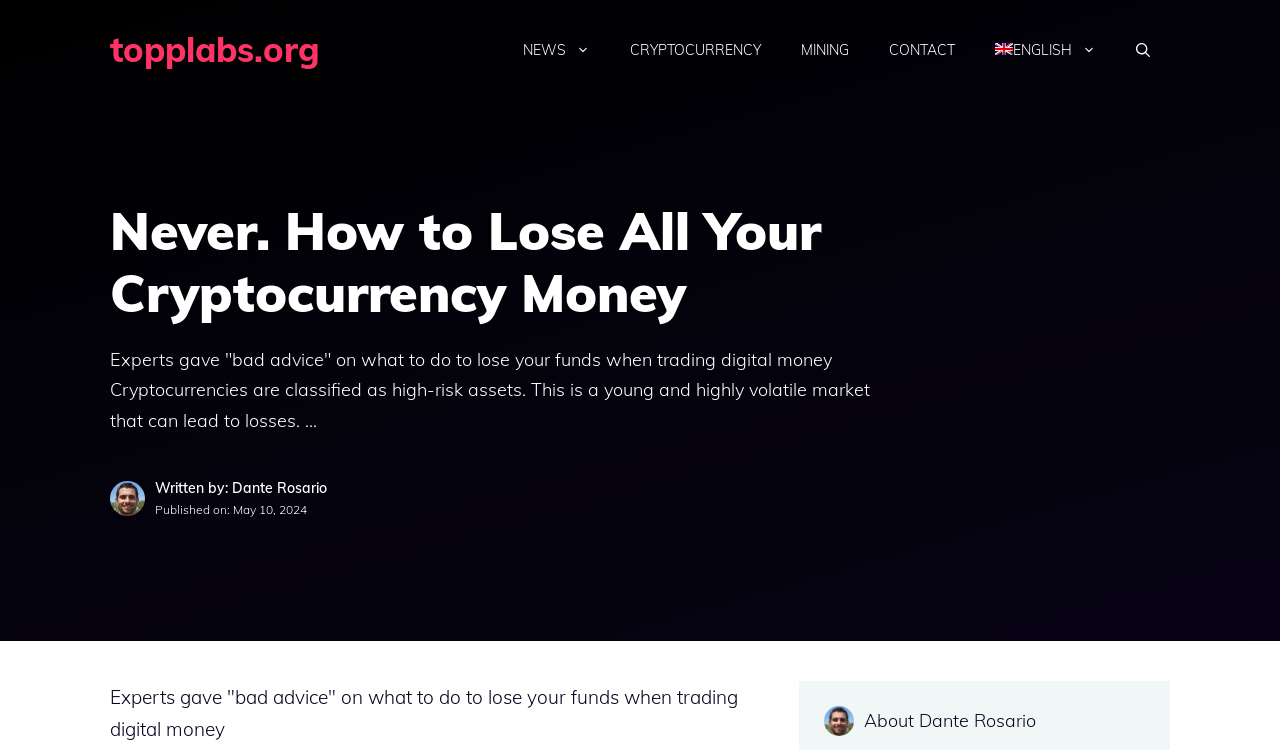Please locate the clickable area by providing the bounding box coordinates to follow this instruction: "read about the author".

[0.675, 0.945, 0.809, 0.976]